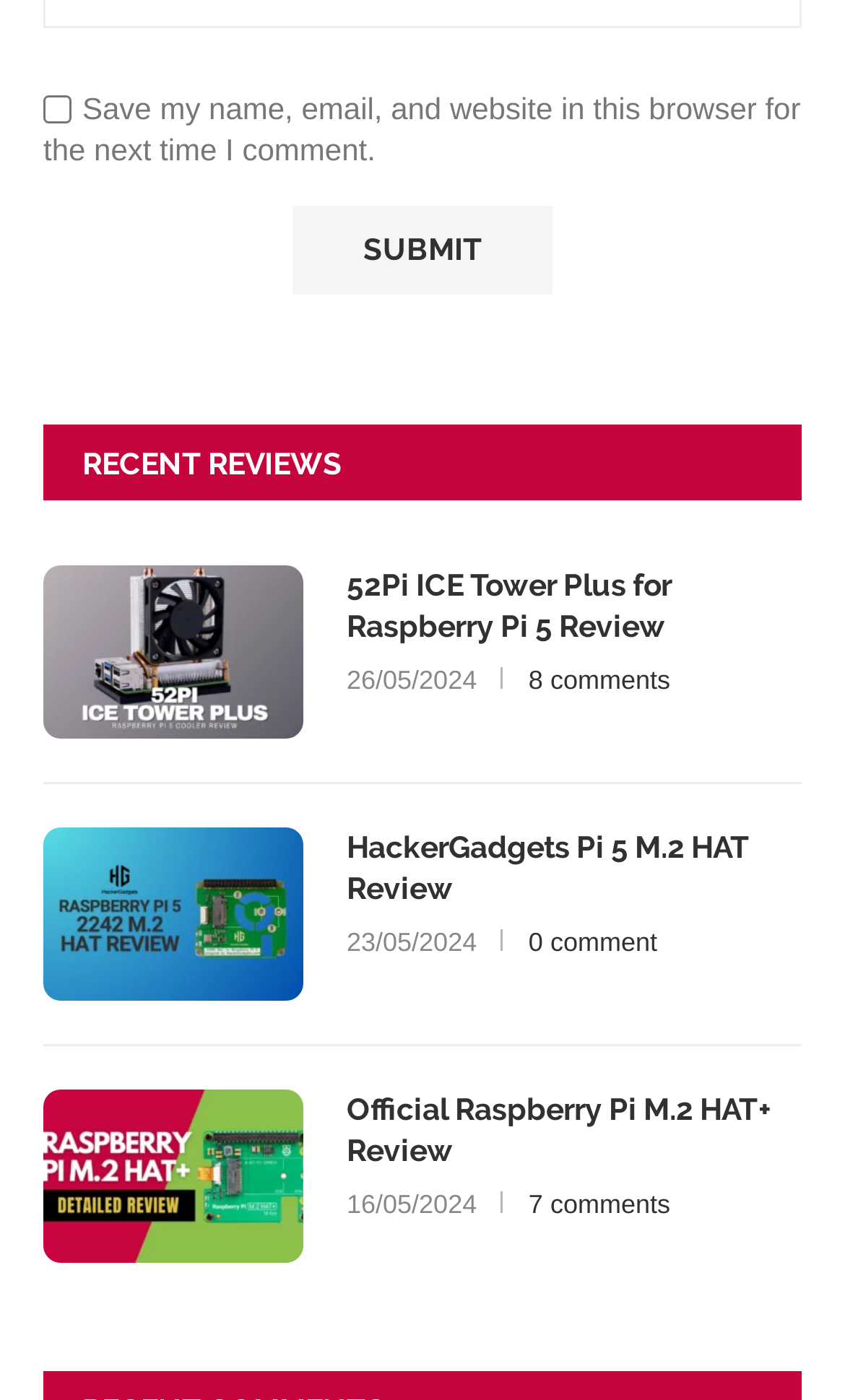Please indicate the bounding box coordinates of the element's region to be clicked to achieve the instruction: "Submit a comment". Provide the coordinates as four float numbers between 0 and 1, i.e., [left, top, right, bottom].

[0.346, 0.147, 0.654, 0.21]